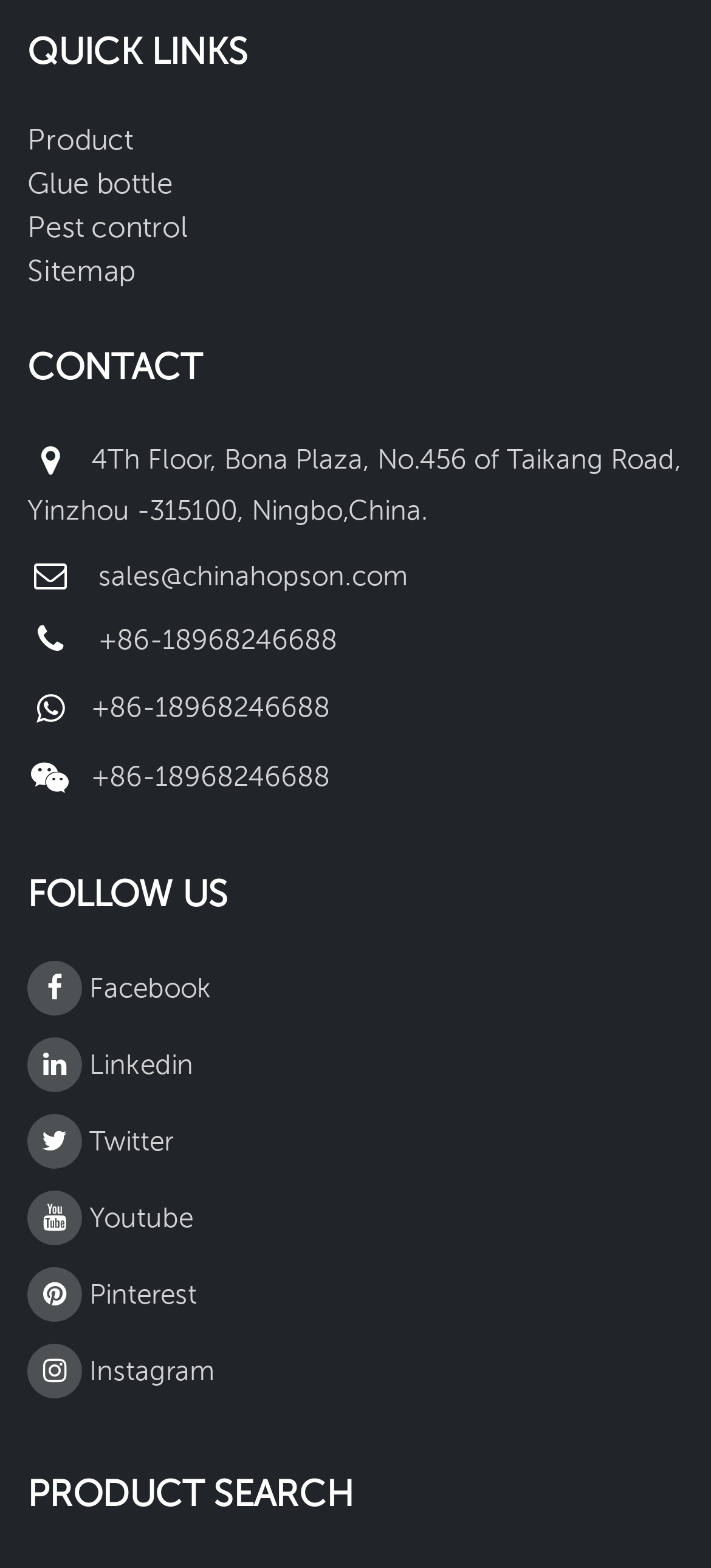Identify the bounding box for the element characterized by the following description: "sales@chinahopson.com".

[0.128, 0.356, 0.574, 0.377]